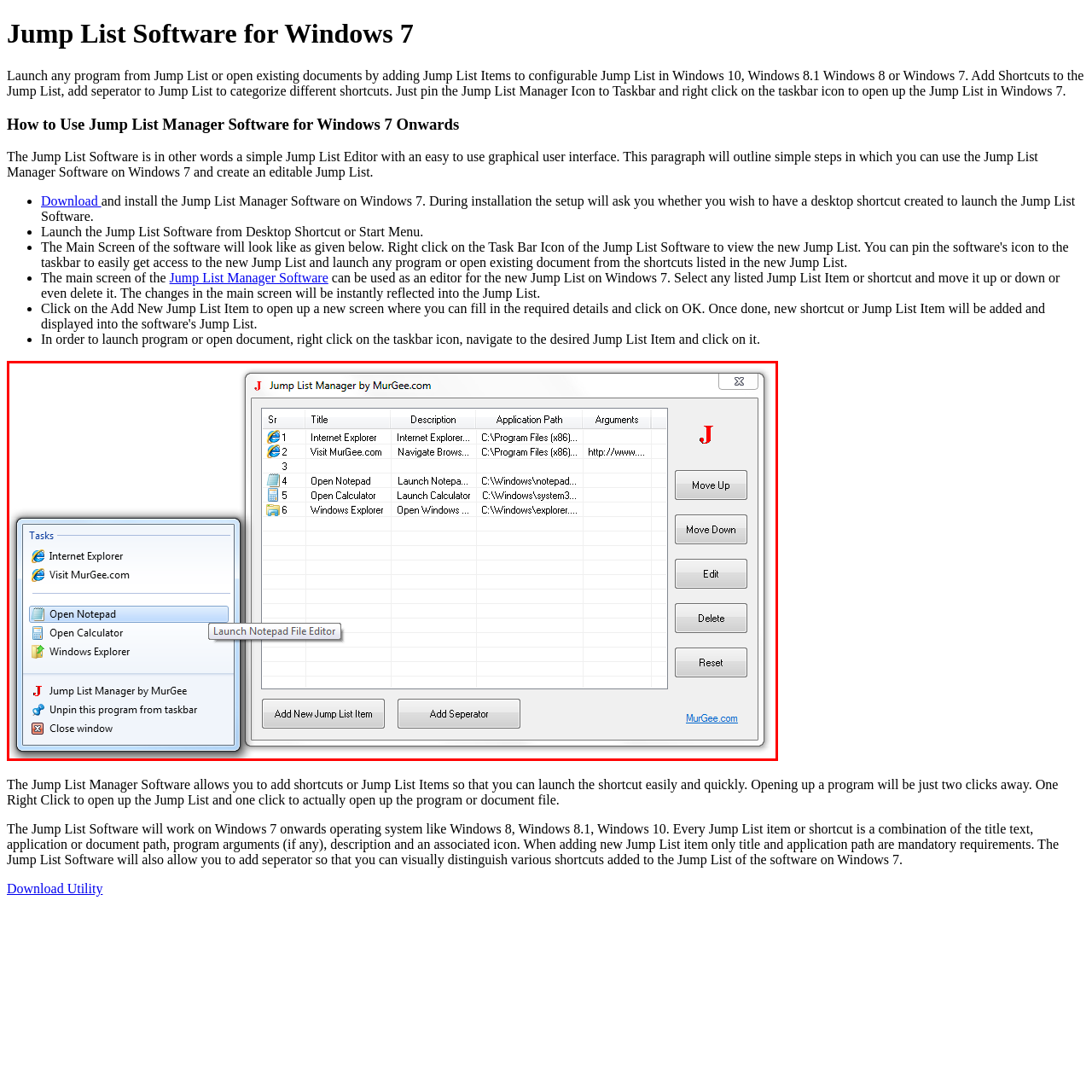Examine the portion within the green circle, What options are available on the left side of the interface? 
Reply succinctly with a single word or phrase.

Available shortcuts